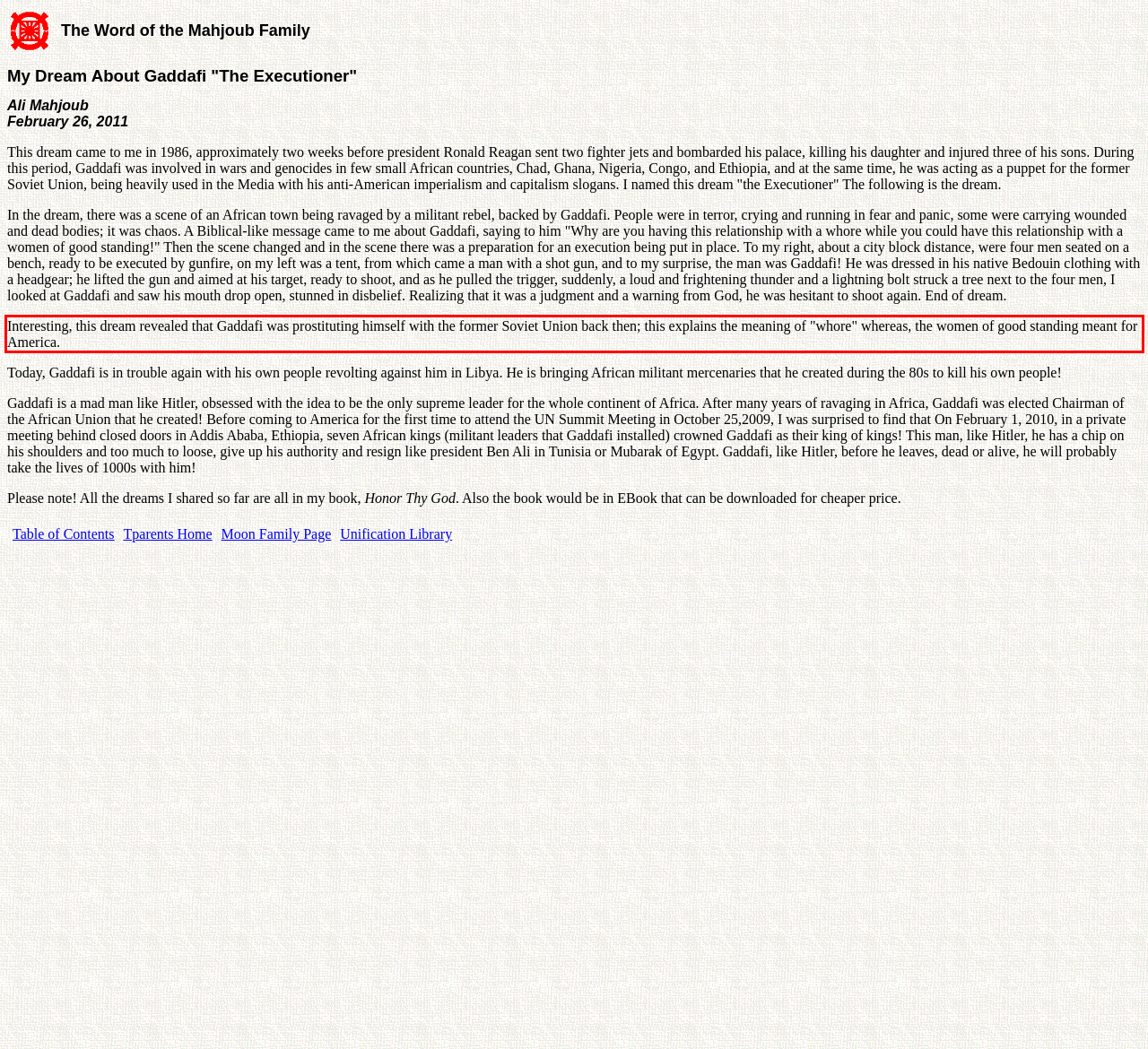You are given a screenshot of a webpage with a UI element highlighted by a red bounding box. Please perform OCR on the text content within this red bounding box.

Interesting, this dream revealed that Gaddafi was prostituting himself with the former Soviet Union back then; this explains the meaning of "whore" whereas, the women of good standing meant for America.